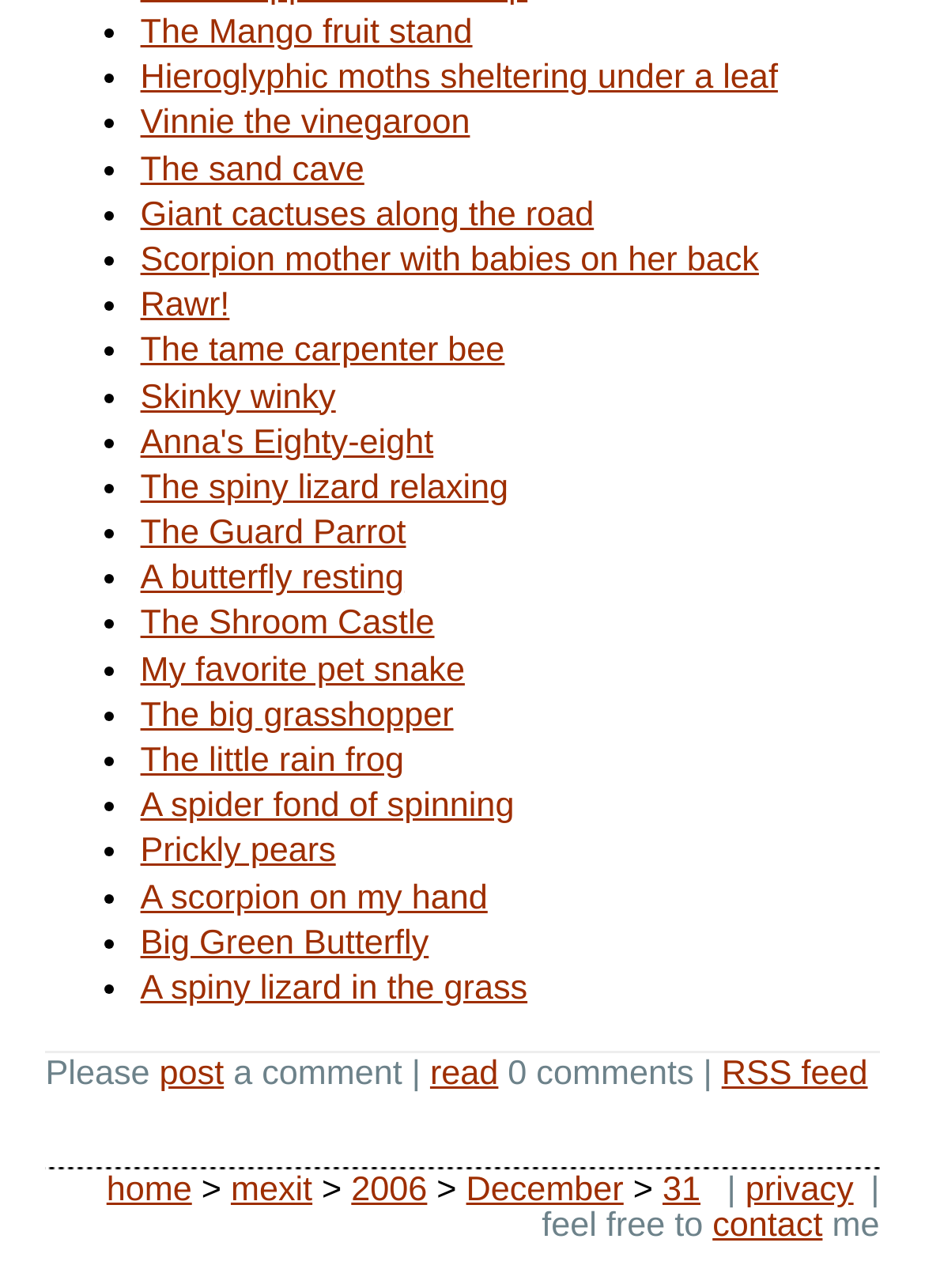Provide the bounding box coordinates, formatted as (top-left x, top-left y, bottom-right x, bottom-right y), with all values being floating point numbers between 0 and 1. Identify the bounding box of the UI element that matches the description: Giant cactuses along the road

[0.152, 0.152, 0.642, 0.182]